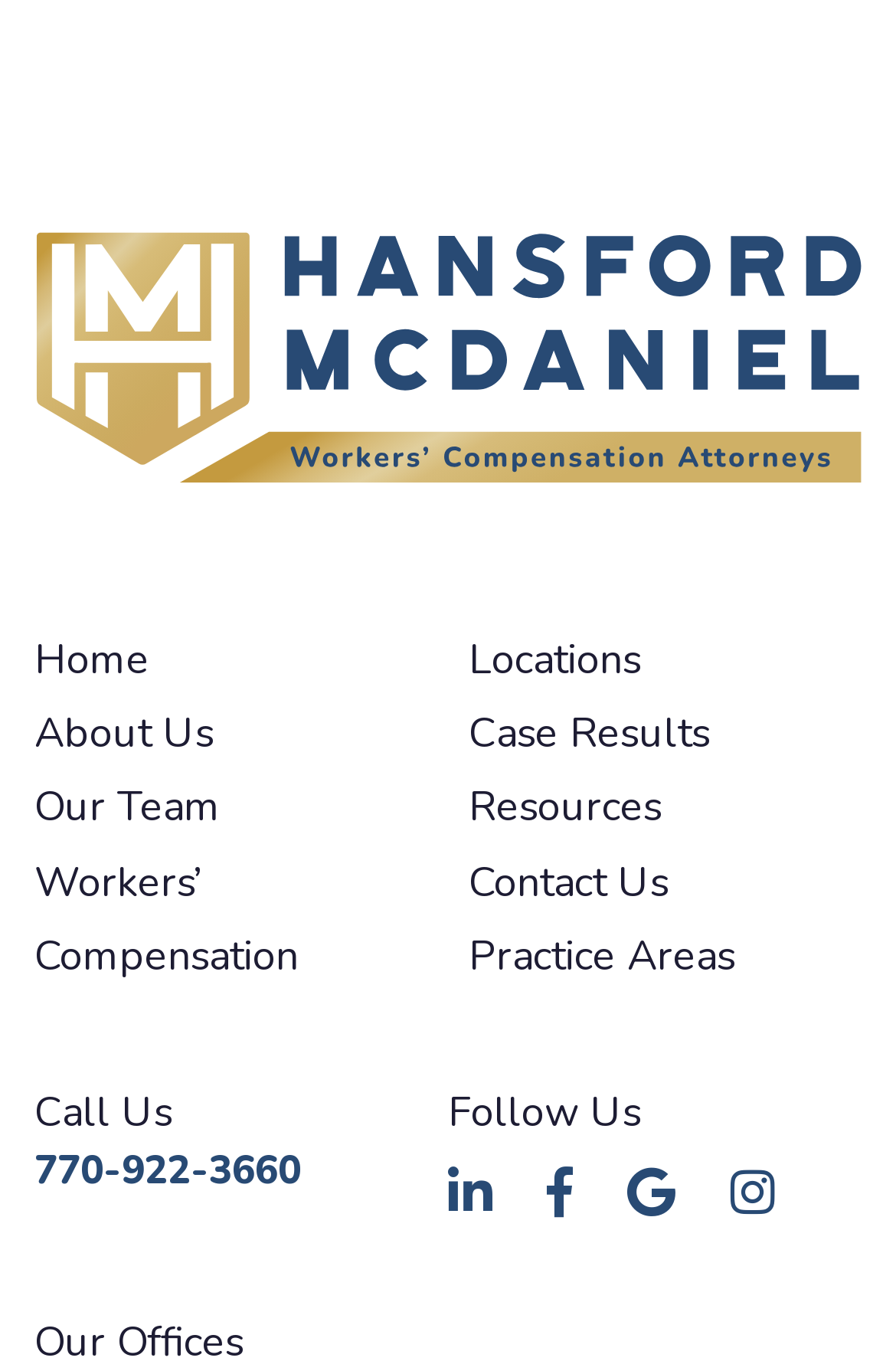Please determine the bounding box coordinates for the element that should be clicked to follow these instructions: "Call the phone number".

[0.038, 0.84, 0.336, 0.879]